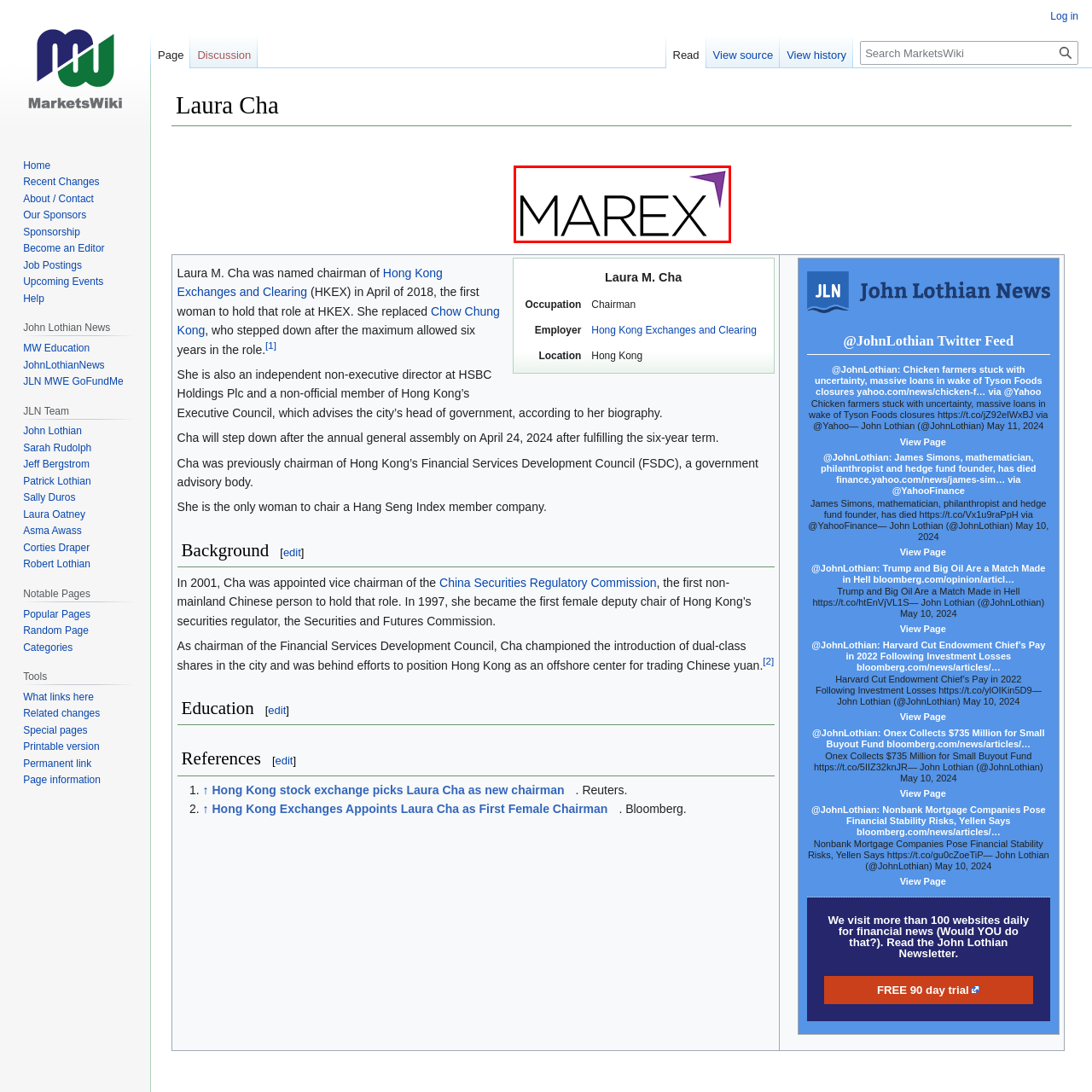What sectors does Marex provide expertise in?
Inspect the image area outlined by the red bounding box and deliver a detailed response to the question, based on the elements you observe.

According to the caption, Marex is known for providing innovative solutions and expertise across various sectors, specifically mentioning energy, metals, and agriculture, making it a key player in the global trading landscape.